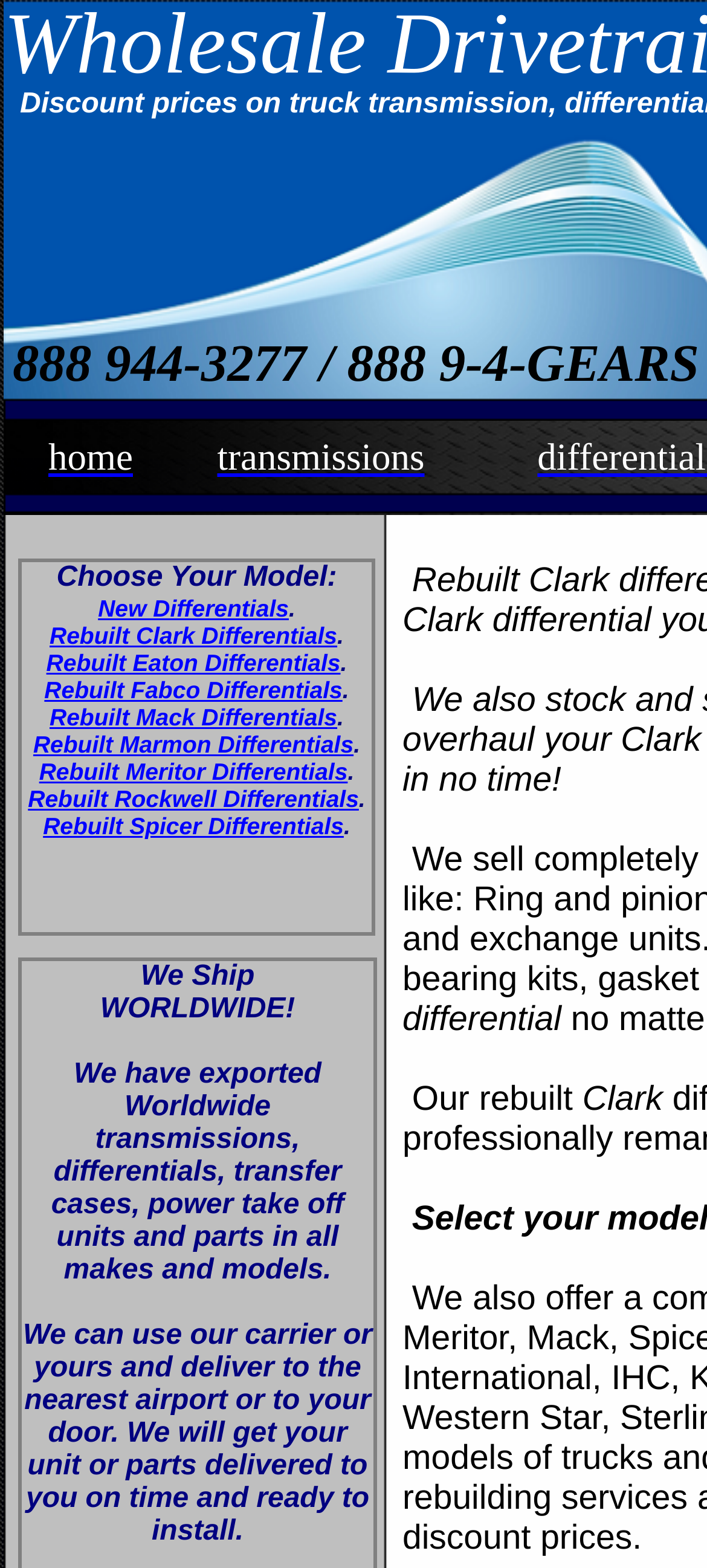Determine the bounding box coordinates of the region that needs to be clicked to achieve the task: "Call the phone number".

[0.018, 0.214, 0.989, 0.251]